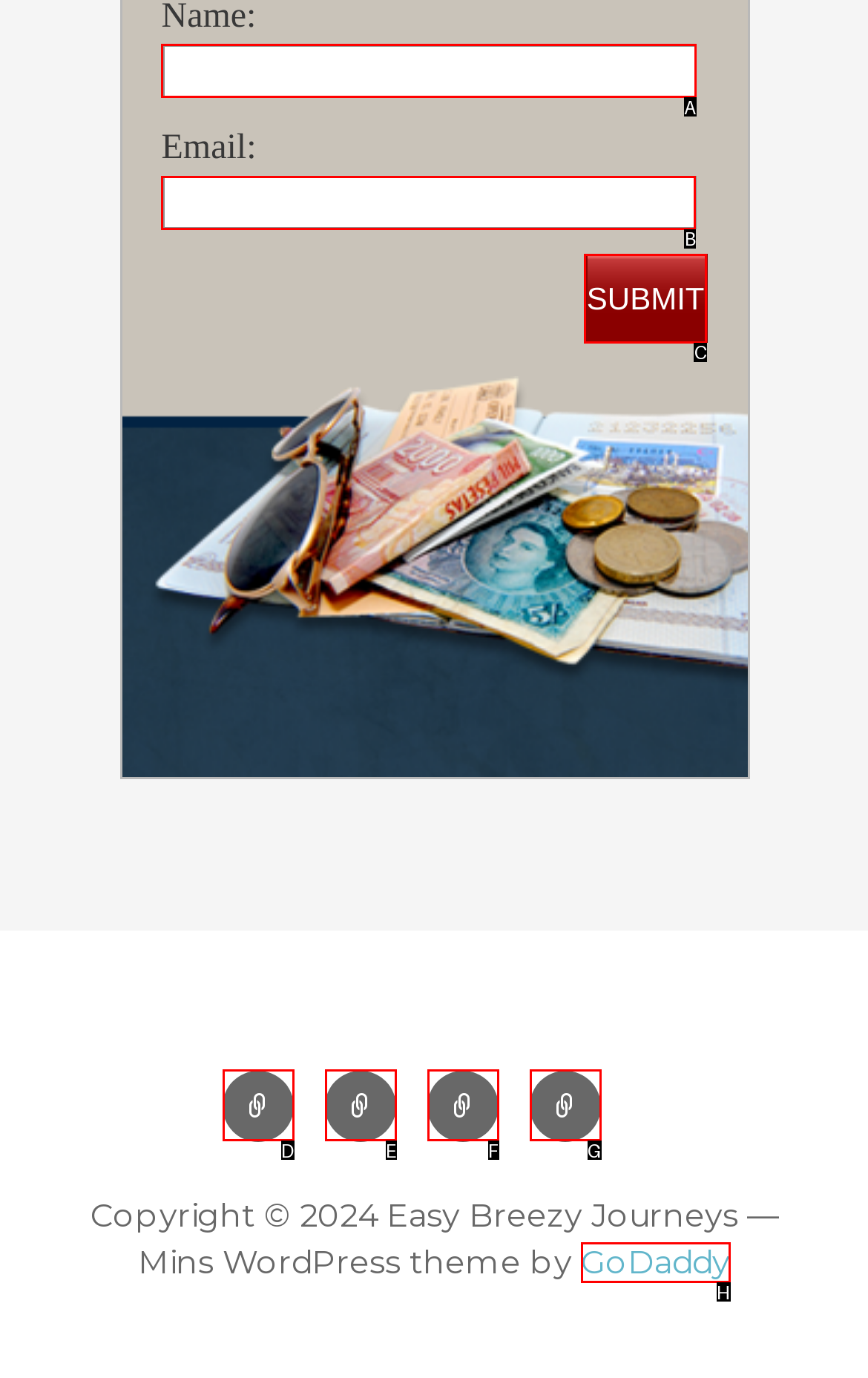Determine which HTML element to click for this task: Enter your name Provide the letter of the selected choice.

A